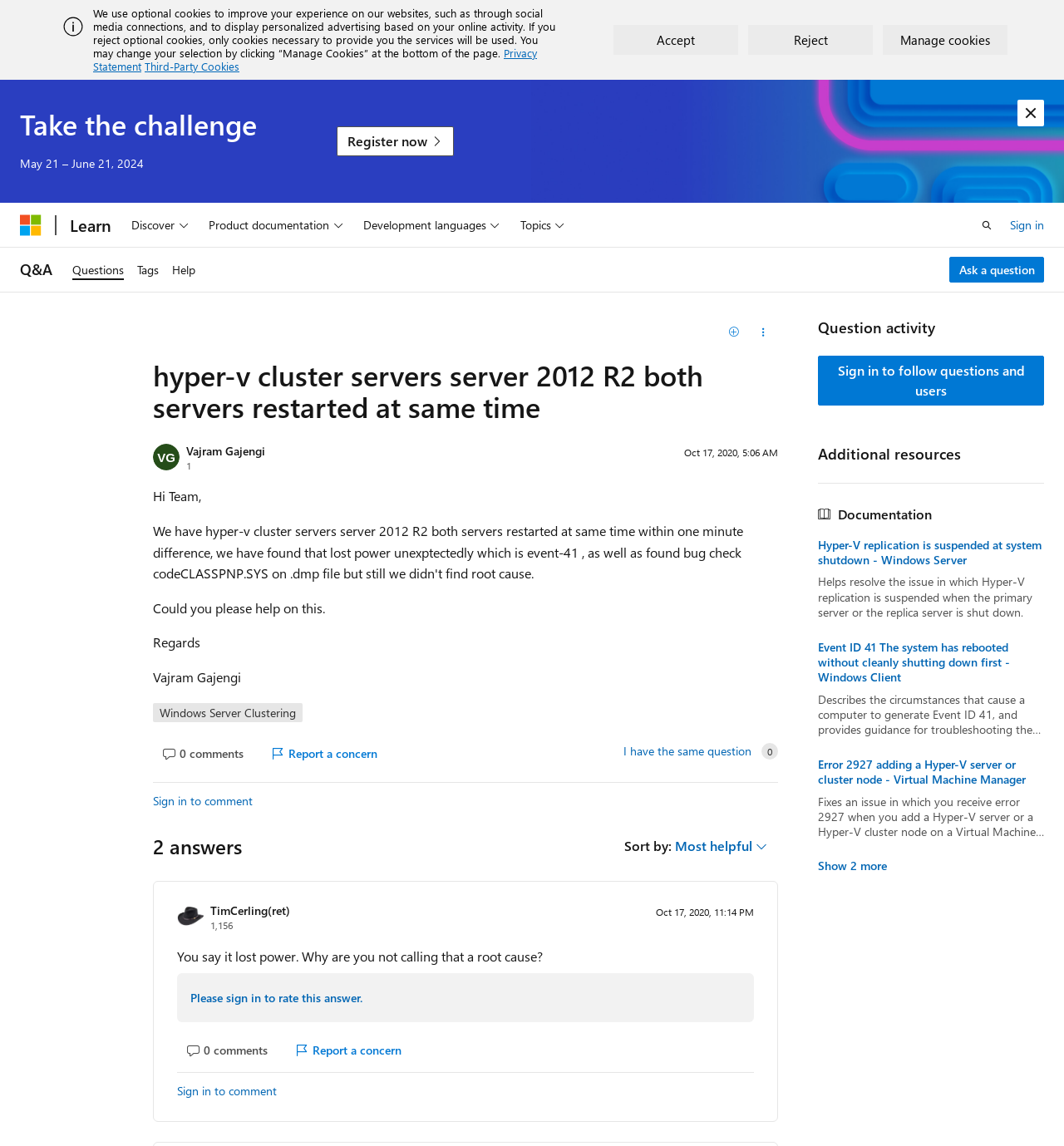How many answers are there to this question?
Refer to the image and provide a thorough answer to the question.

There are two answers to this question, as indicated by the '2 answers' heading below the question.